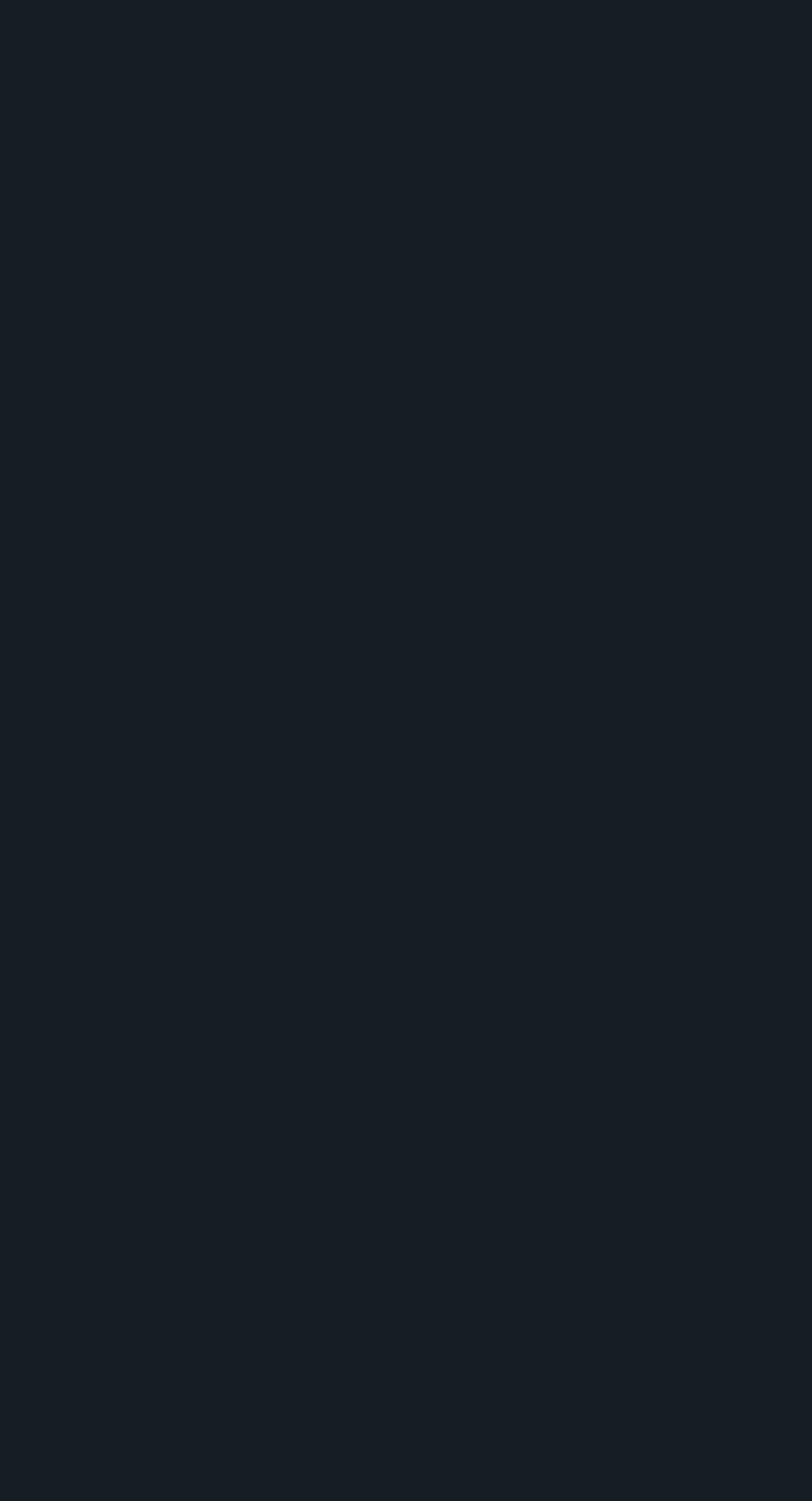Please identify the bounding box coordinates of the element's region that should be clicked to execute the following instruction: "Subscribe to the newsletter". The bounding box coordinates must be four float numbers between 0 and 1, i.e., [left, top, right, bottom].

[0.077, 0.502, 0.346, 0.541]